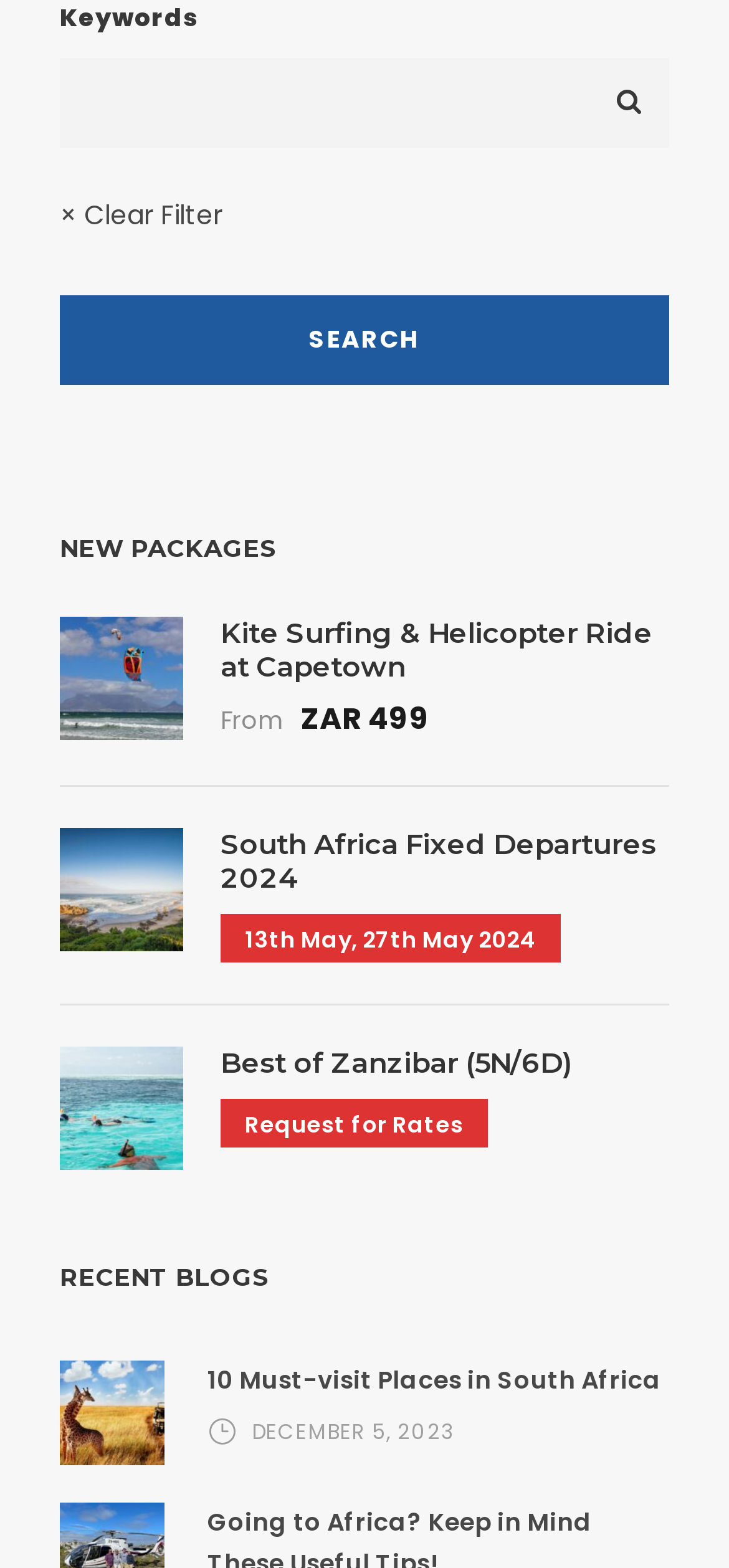Determine the bounding box coordinates of the clickable region to execute the instruction: "Enter keywords". The coordinates should be four float numbers between 0 and 1, denoted as [left, top, right, bottom].

[0.082, 0.037, 0.918, 0.095]